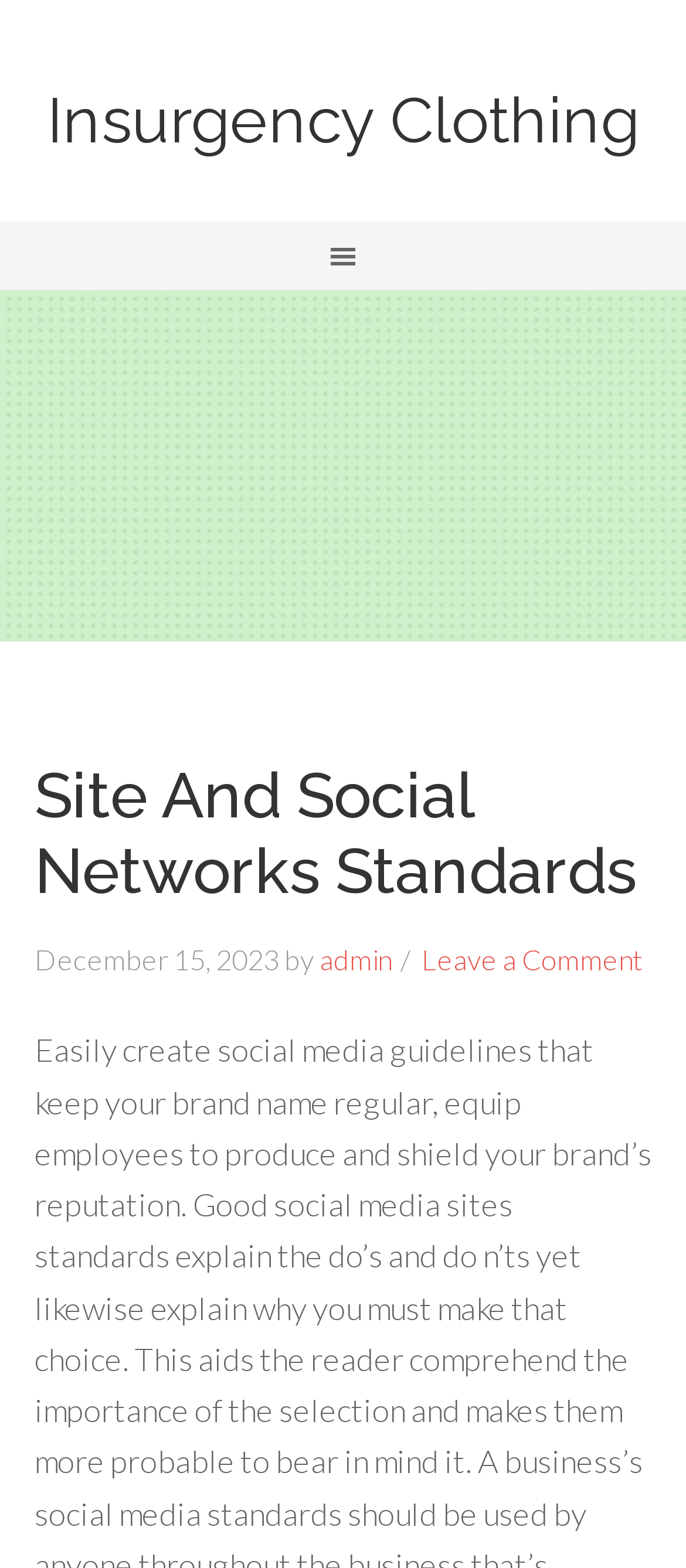What is the name of the brand?
Can you give a detailed and elaborate answer to the question?

I found the name of the brand by looking at the link element at the top of the webpage, which contains the text 'Insurgency Clothing'.